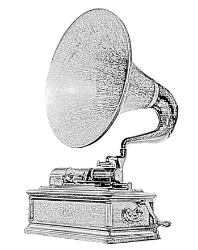Please respond to the question using a single word or phrase:
What is the material of the phonograph's base?

Wooden